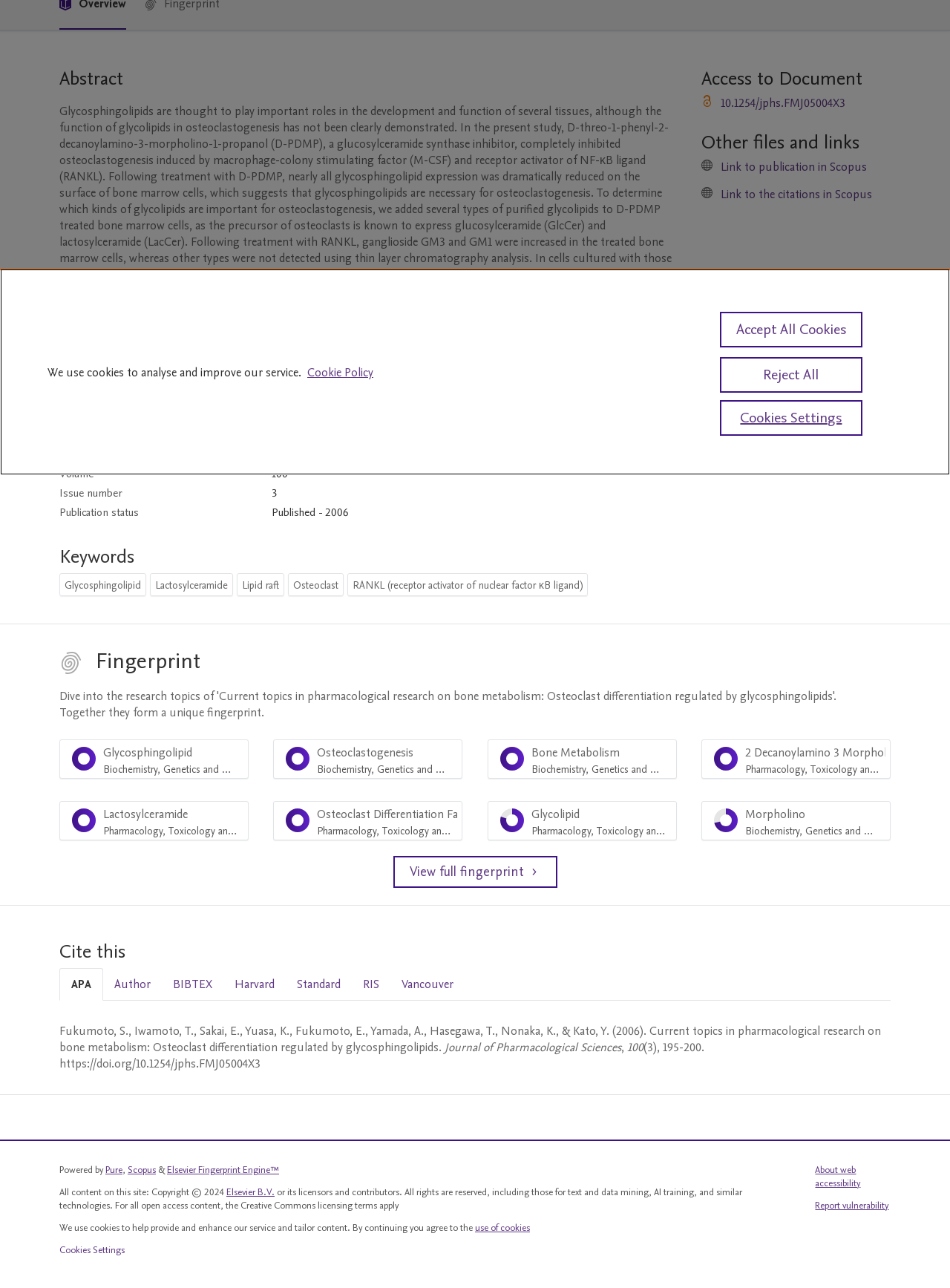Locate the bounding box coordinates for the element described below: "Journal of Pharmacological Sciences". The coordinates must be four float values between 0 and 1, formatted as [left, top, right, bottom].

[0.286, 0.347, 0.454, 0.359]